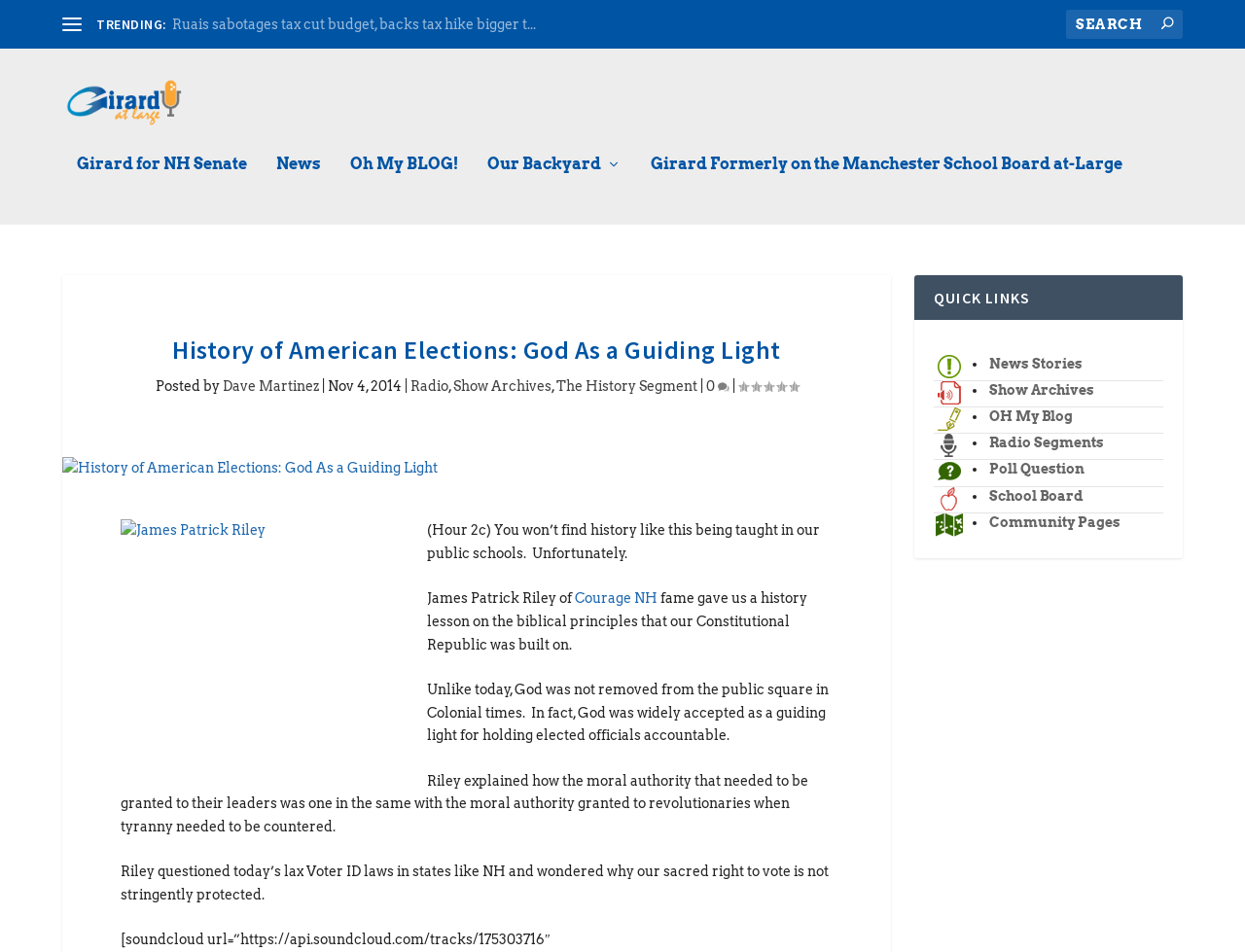Using the details from the image, please elaborate on the following question: What is the name of the link that says 'News'?

I found the answer by looking at the navigation menu on the webpage, which has a link that says 'News'. This link is likely related to news stories or articles.